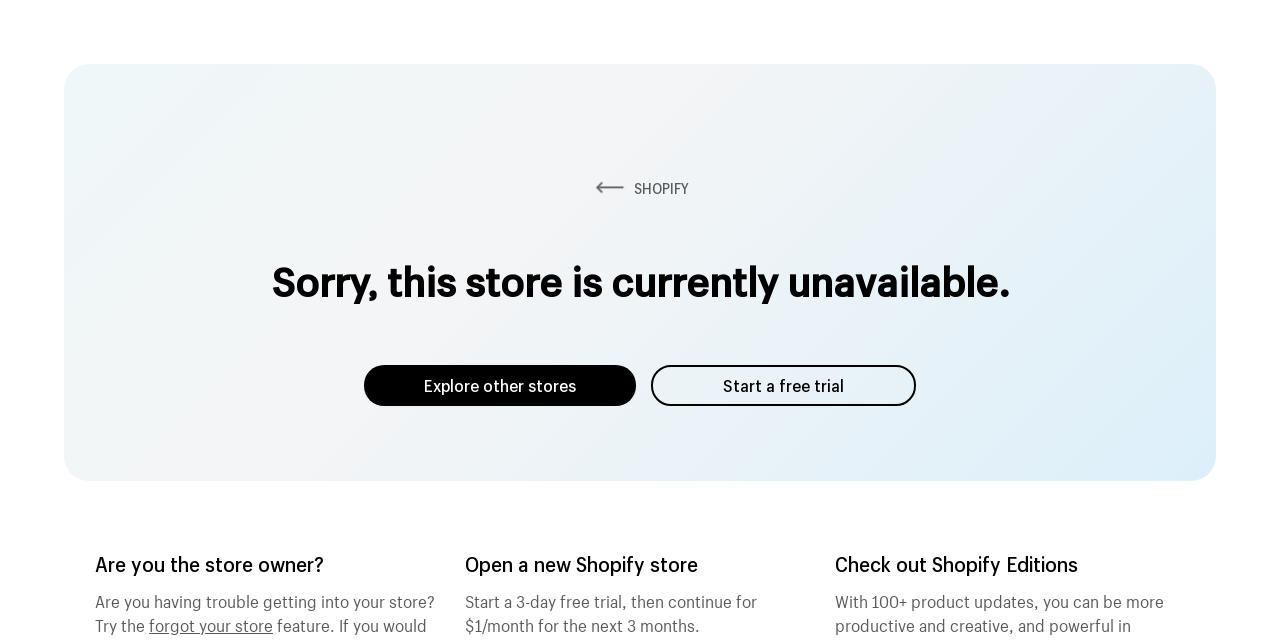Provide the bounding box coordinates of the UI element this sentence describes: "SHOPIFY".

[0.462, 0.279, 0.538, 0.309]